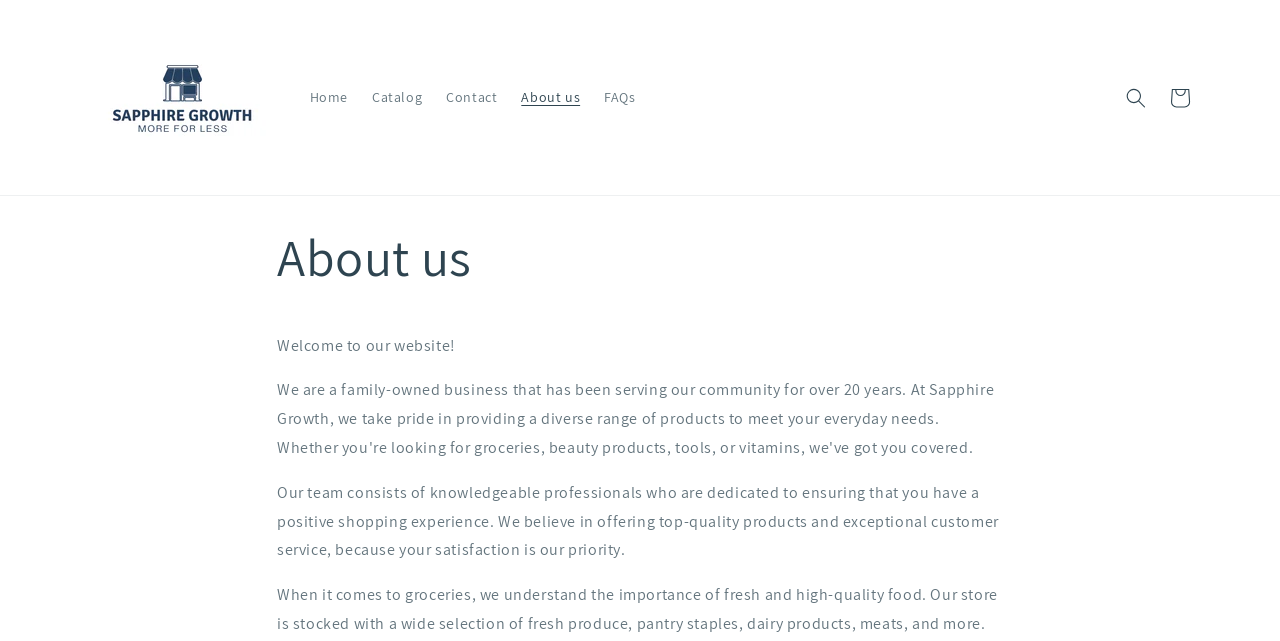How many navigation links are there?
Please use the image to deliver a detailed and complete answer.

There are five navigation links: 'Home', 'Catalog', 'Contact', 'About us', and 'FAQs', which can be found in the top navigation bar of the webpage.